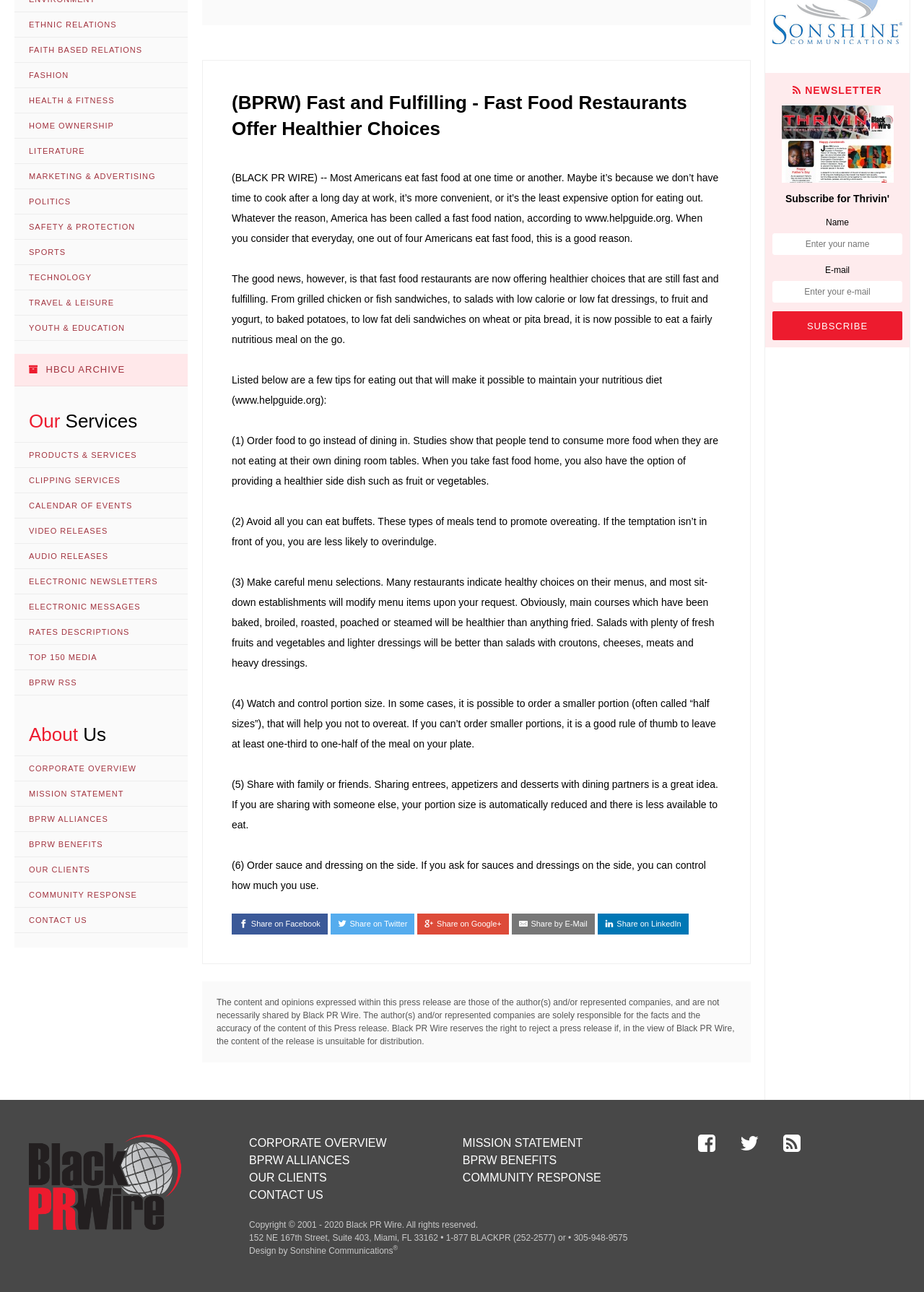Find the bounding box coordinates for the UI element that matches this description: "Sports".

[0.016, 0.186, 0.203, 0.205]